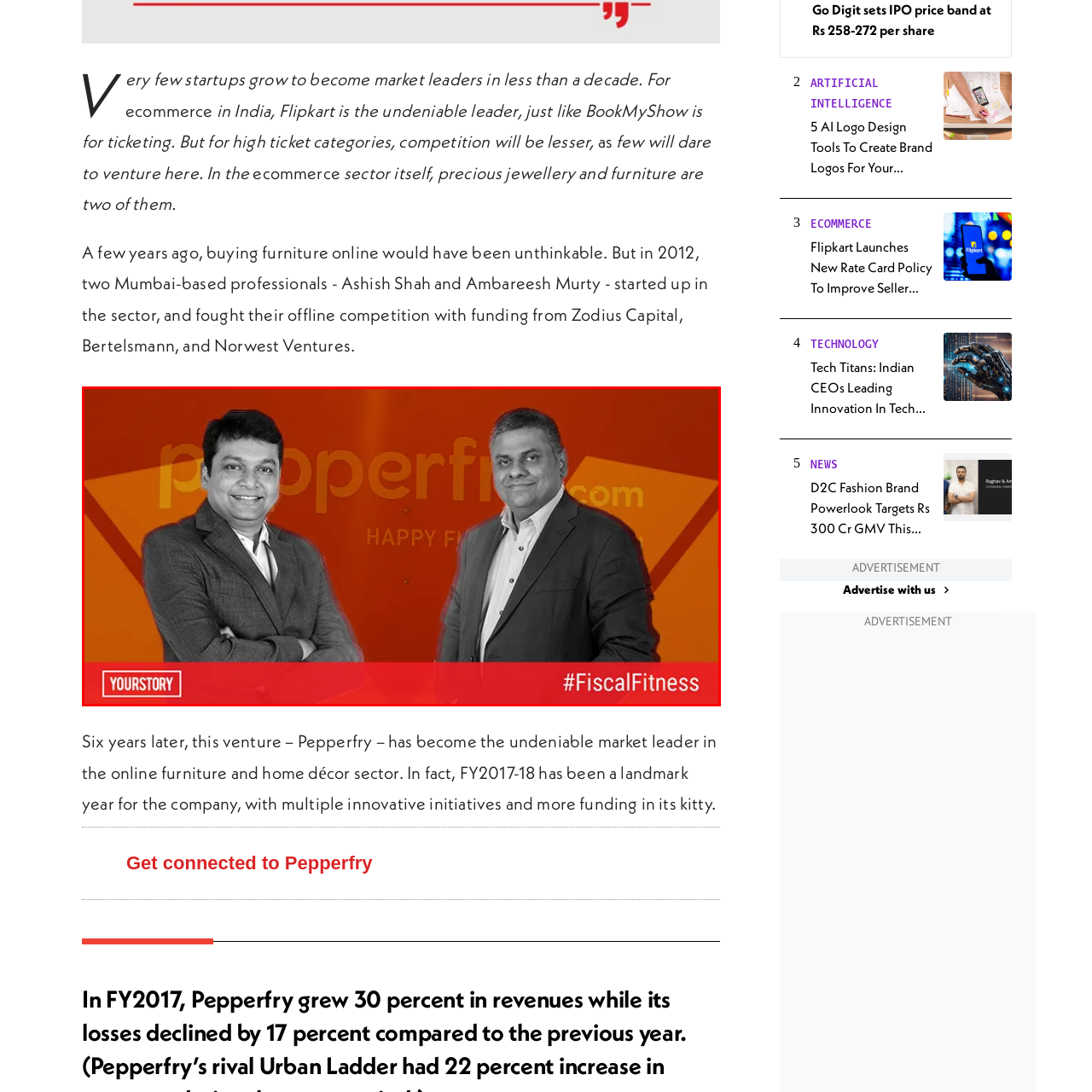What is written on the red banner?
Observe the image enclosed by the red boundary and respond with a one-word or short-phrase answer.

YOURSTORY and #FiscalFitness